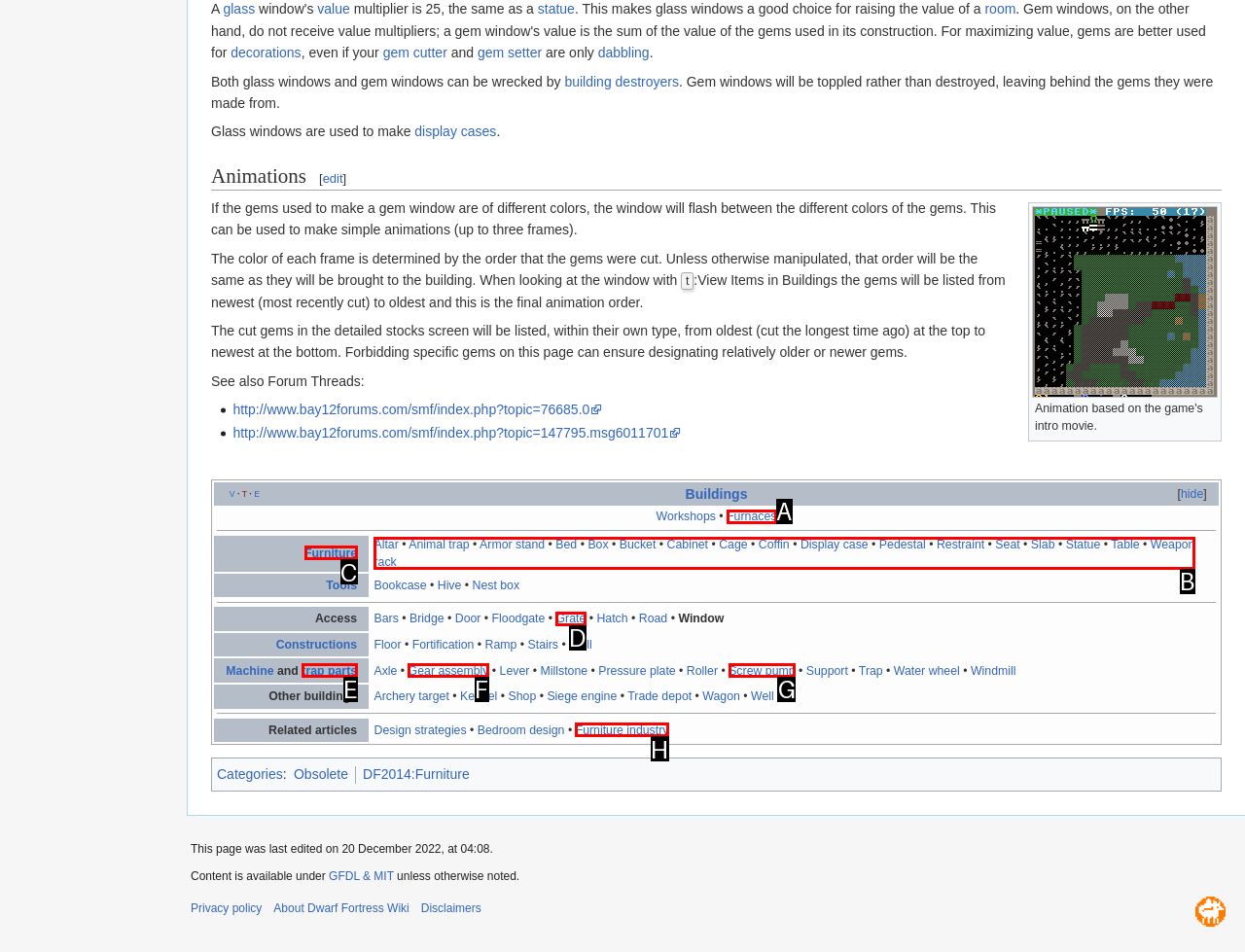Choose the HTML element that corresponds to the description: Screw pump
Provide the answer by selecting the letter from the given choices.

G